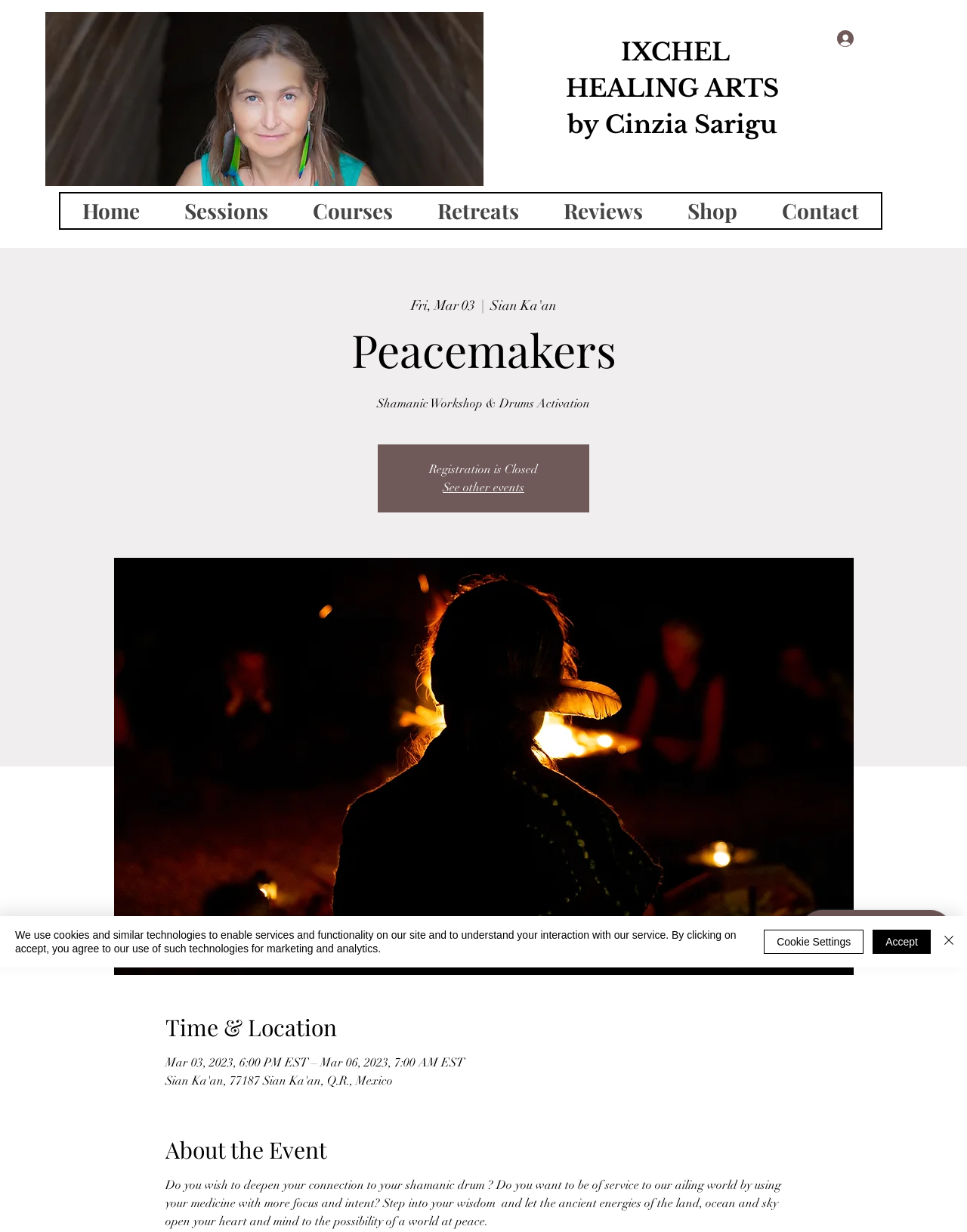Reply to the question with a brief word or phrase: What is the purpose of the Shamanic Workshop & Drums Activation event?

To deepen connection to shamanic drum